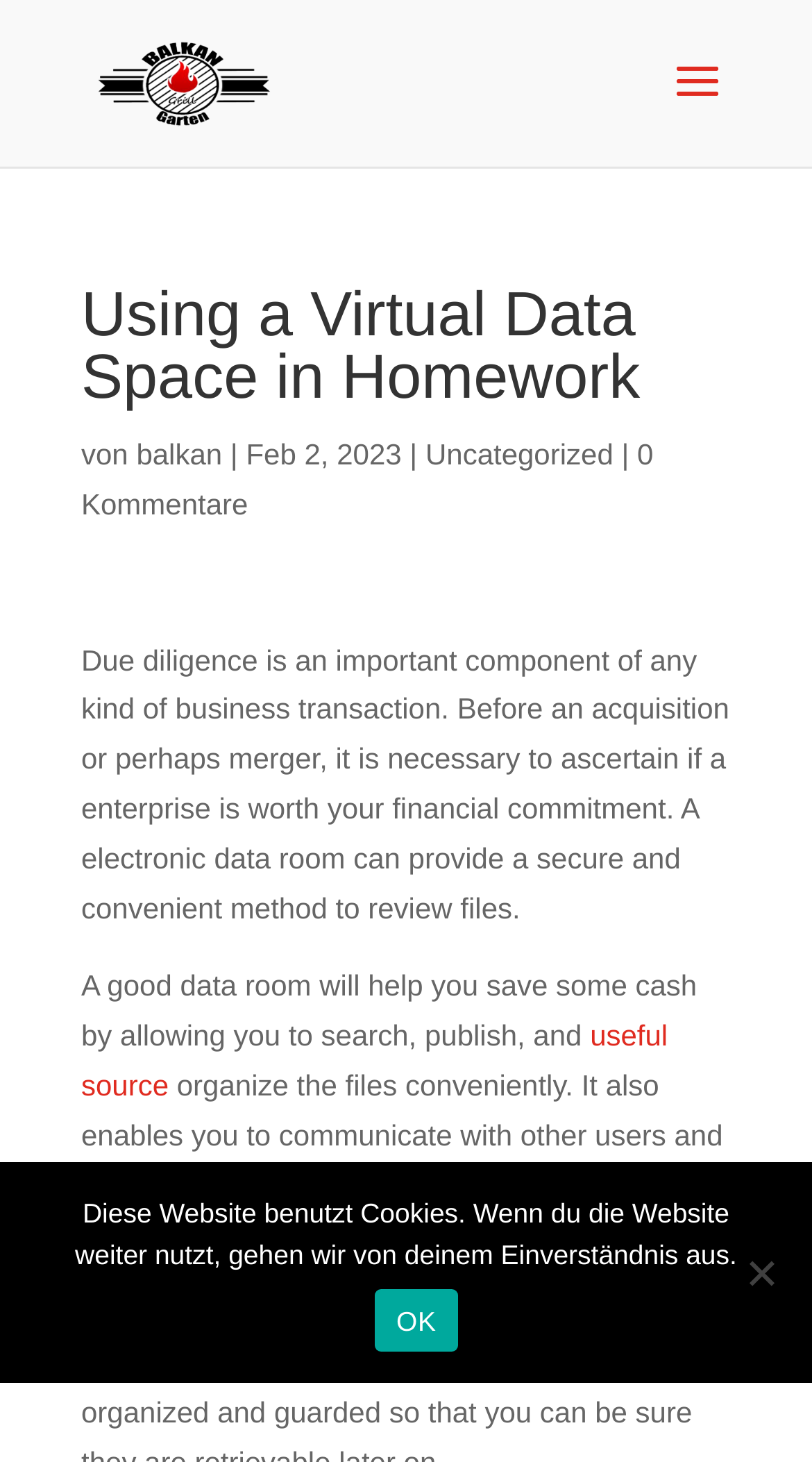What is the author of the article?
From the image, provide a succinct answer in one word or a short phrase.

Not specified